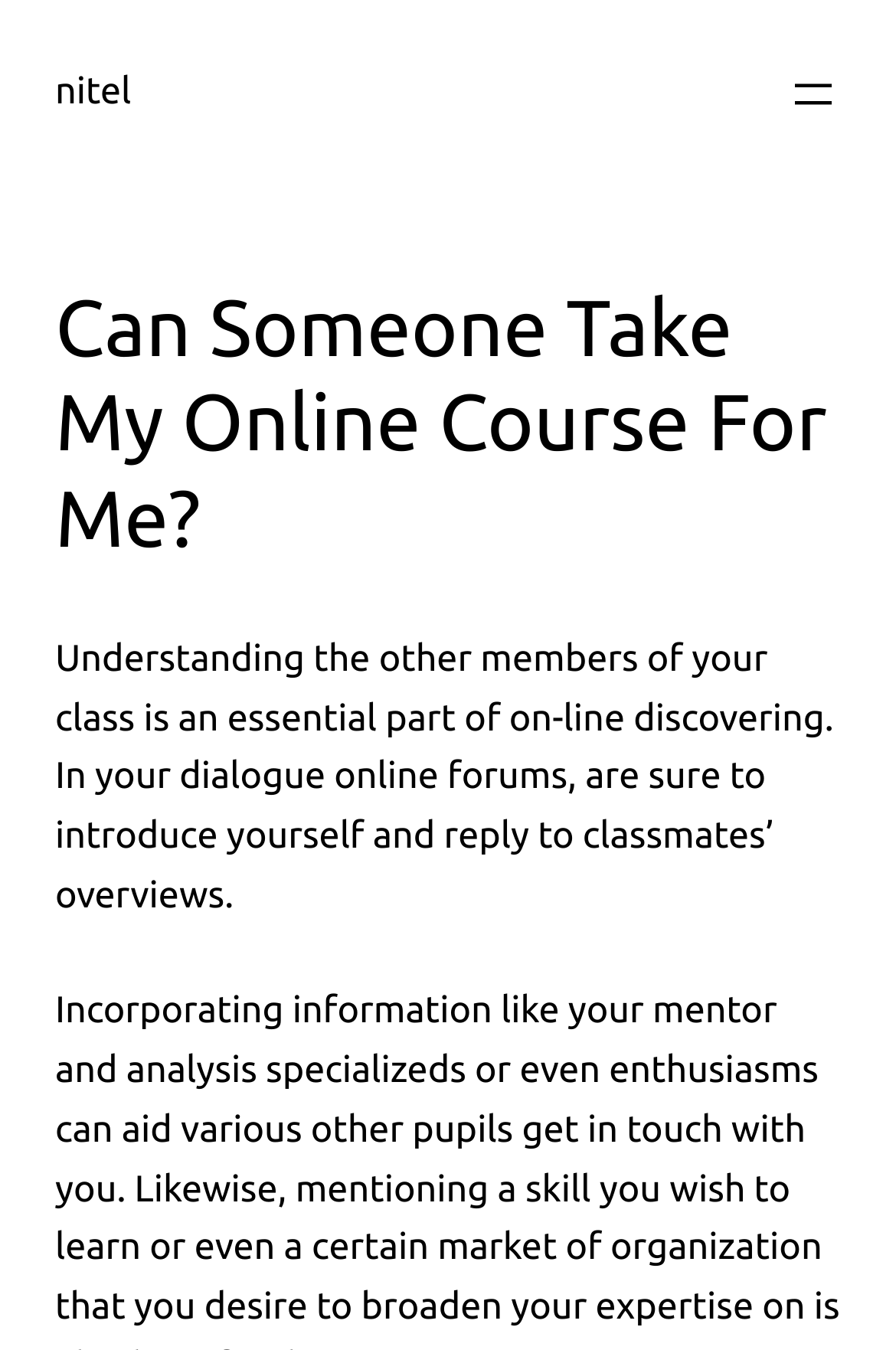Locate and provide the bounding box coordinates for the HTML element that matches this description: "nitel".

[0.062, 0.054, 0.146, 0.084]